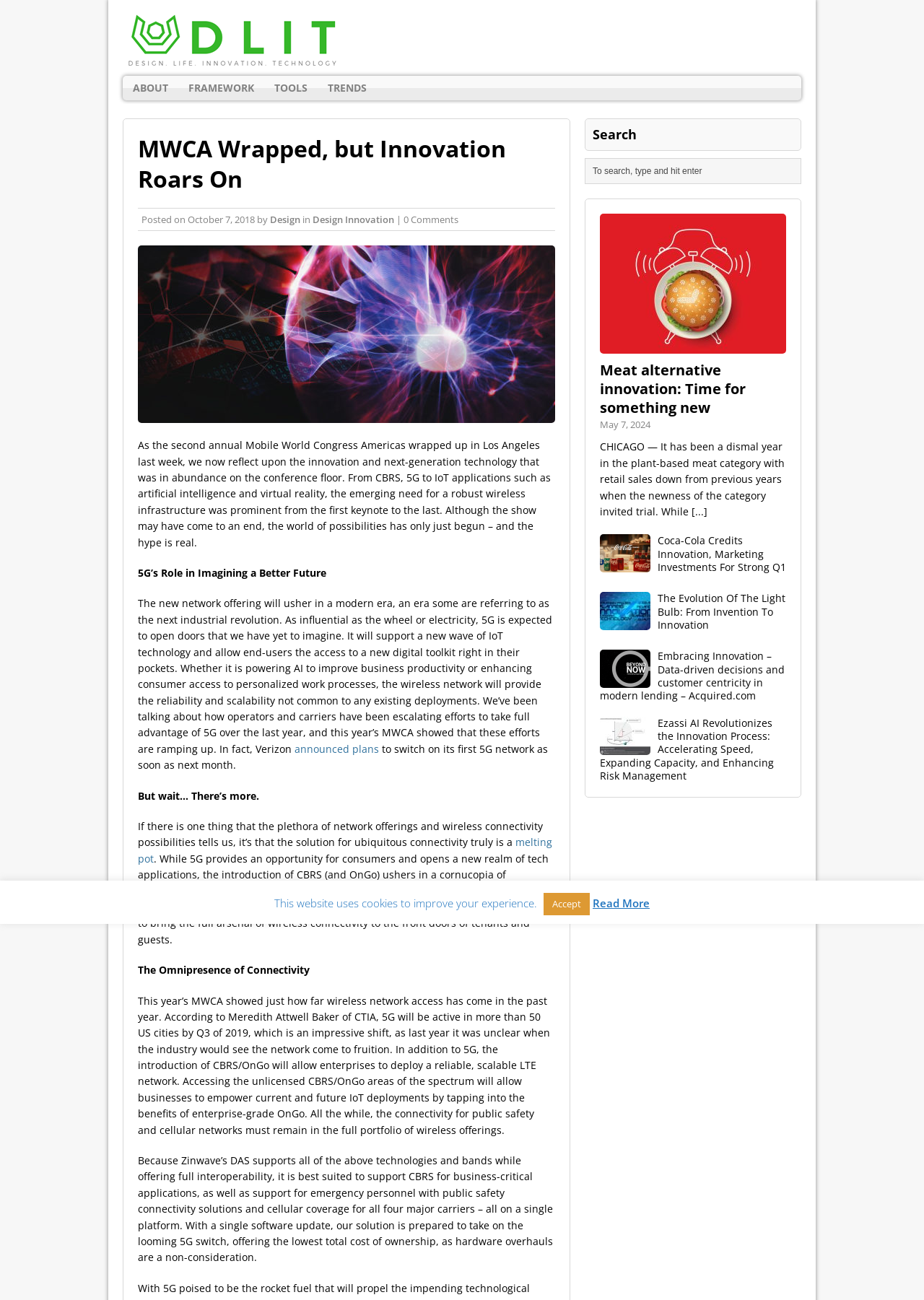Please determine the bounding box coordinates of the element to click in order to execute the following instruction: "Click on the 'Design Innovation' link". The coordinates should be four float numbers between 0 and 1, specified as [left, top, right, bottom].

[0.338, 0.164, 0.427, 0.174]